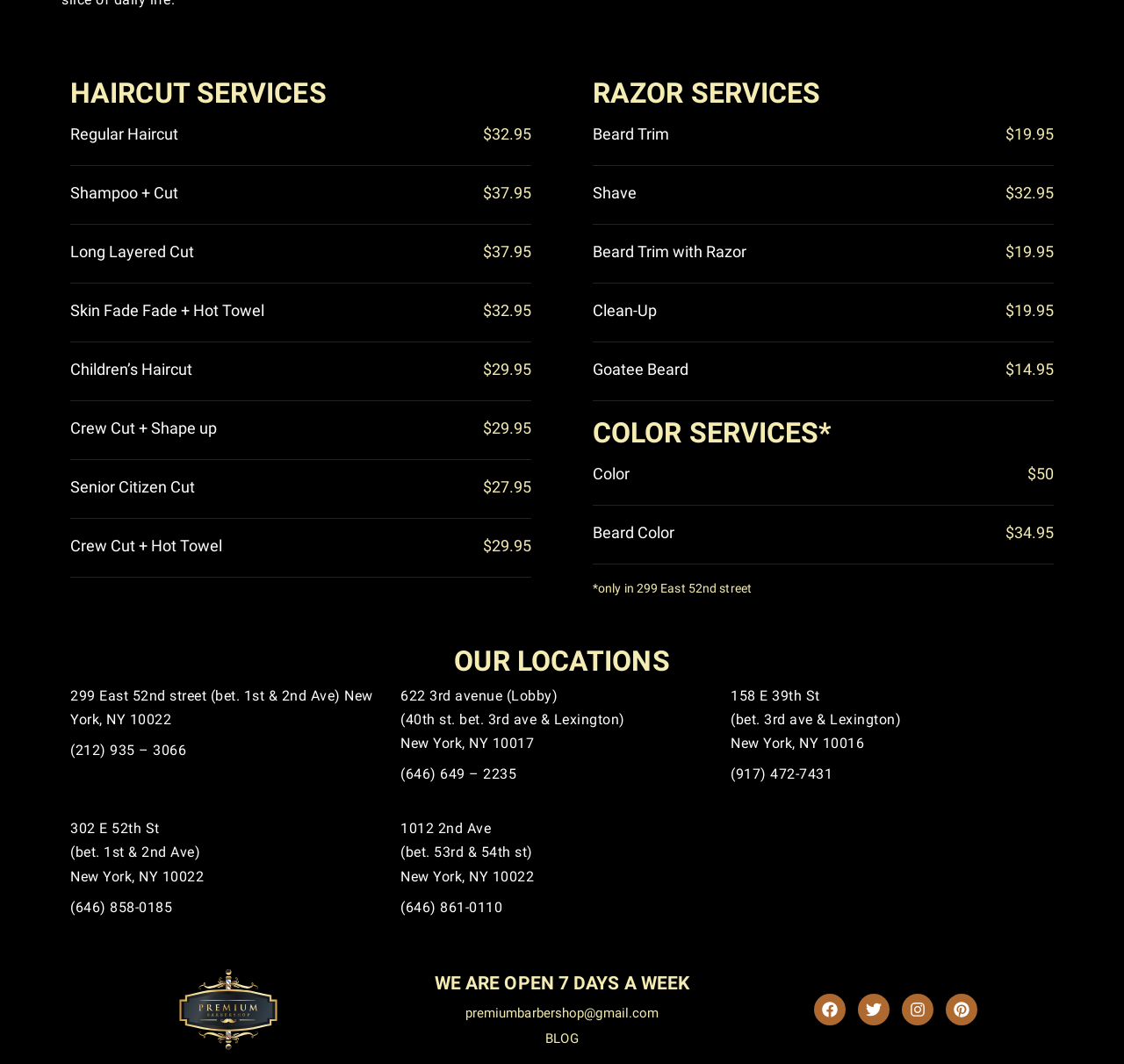Given the description of a UI element: "(646) 649 – 2235", identify the bounding box coordinates of the matching element in the webpage screenshot.

[0.356, 0.716, 0.635, 0.739]